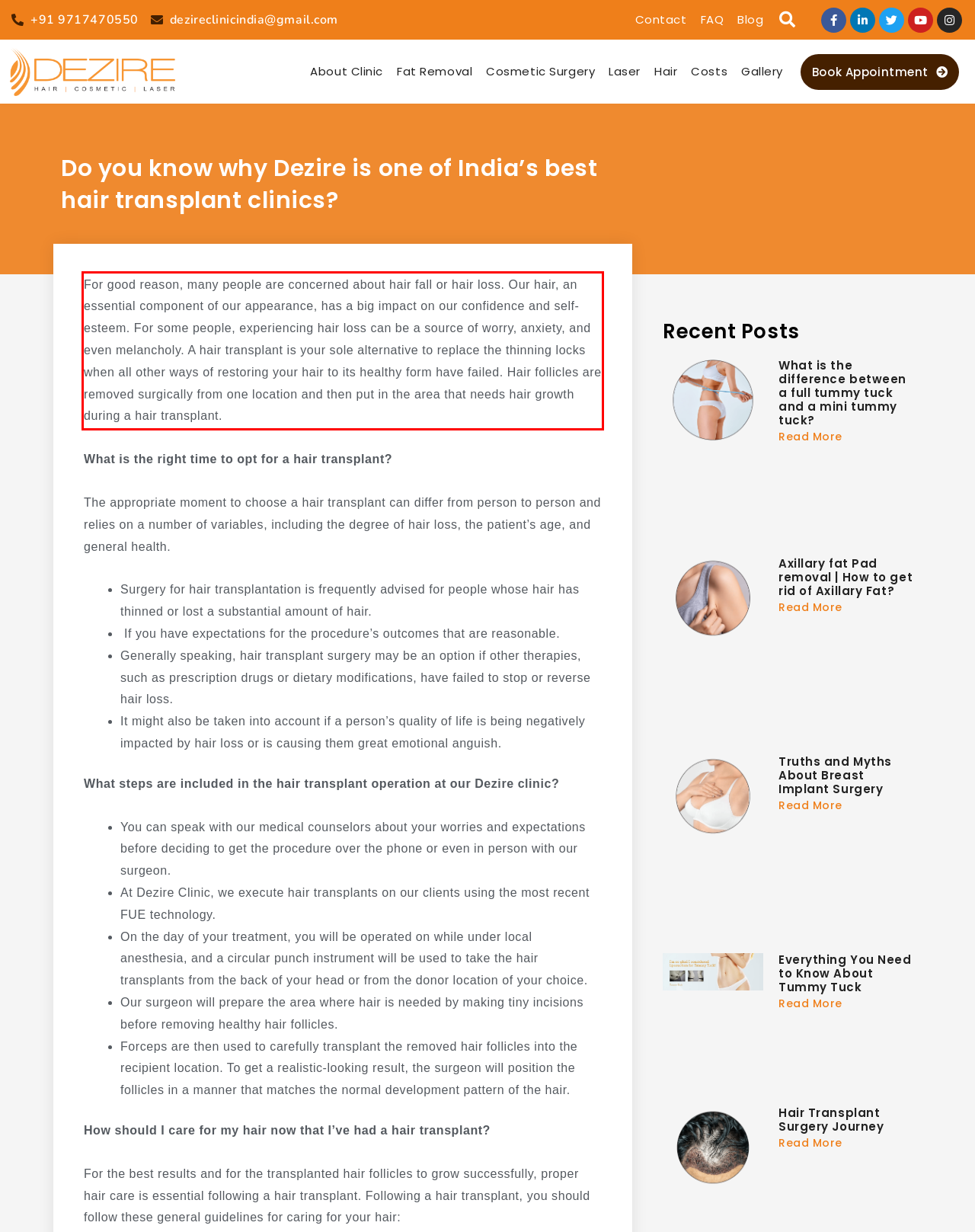Examine the webpage screenshot and use OCR to obtain the text inside the red bounding box.

For good reason, many people are concerned about hair fall or hair loss. Our hair, an essential component of our appearance, has a big impact on our confidence and self-esteem. For some people, experiencing hair loss can be a source of worry, anxiety, and even melancholy. A hair transplant is your sole alternative to replace the thinning locks when all other ways of restoring your hair to its healthy form have failed. Hair follicles are removed surgically from one location and then put in the area that needs hair growth during a hair transplant.